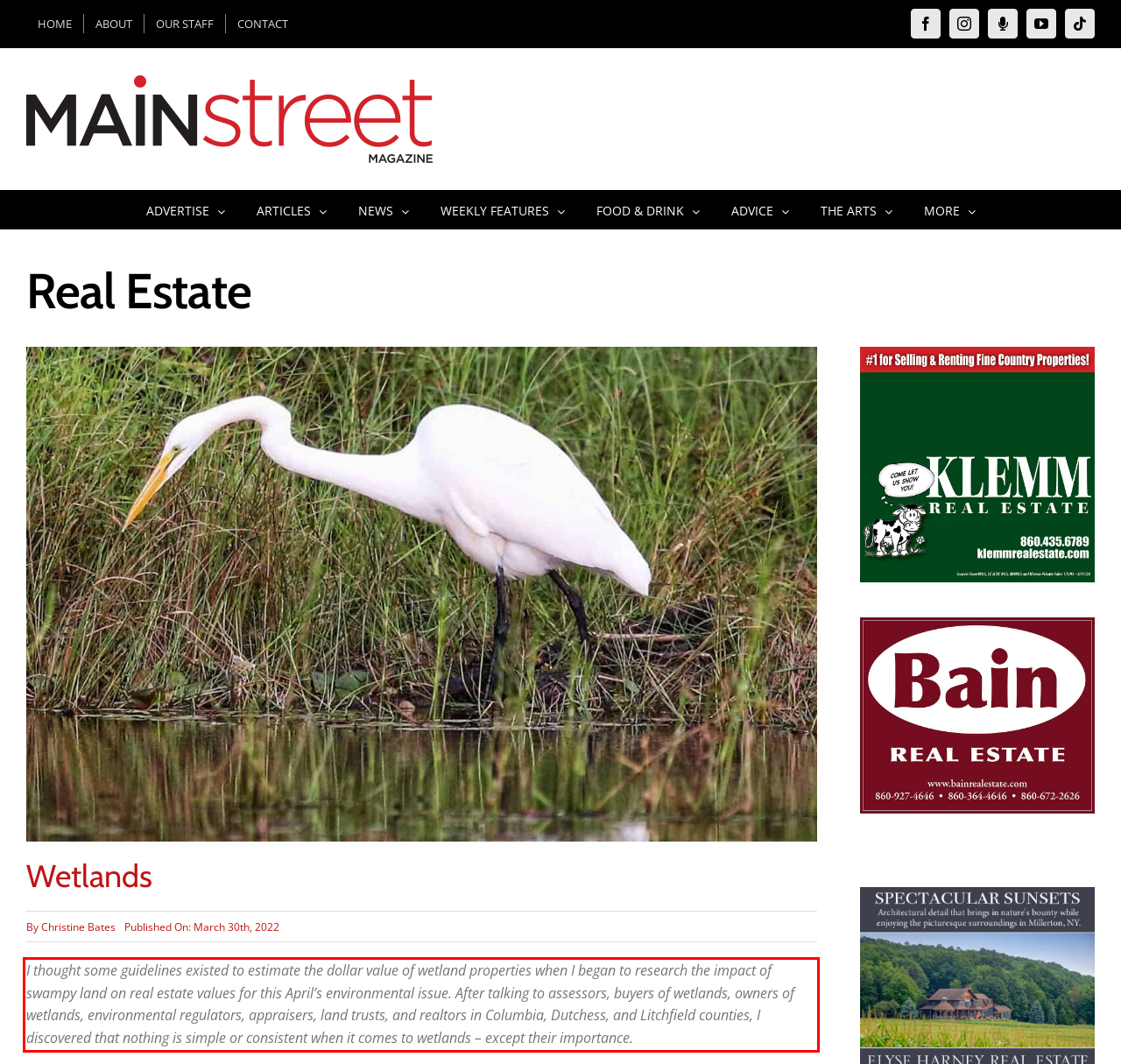The screenshot provided shows a webpage with a red bounding box. Apply OCR to the text within this red bounding box and provide the extracted content.

I thought some guidelines existed to estimate the dollar value of wetland properties when I began to research the impact of swampy land on real estate values for this April’s environmental issue. After talking to assessors, buyers of wetlands, owners of wetlands, environmental regulators, appraisers, land trusts, and realtors in Columbia, Dutchess, and Litchfield counties, I discovered that nothing is simple or consistent when it comes to wetlands – except their importance.